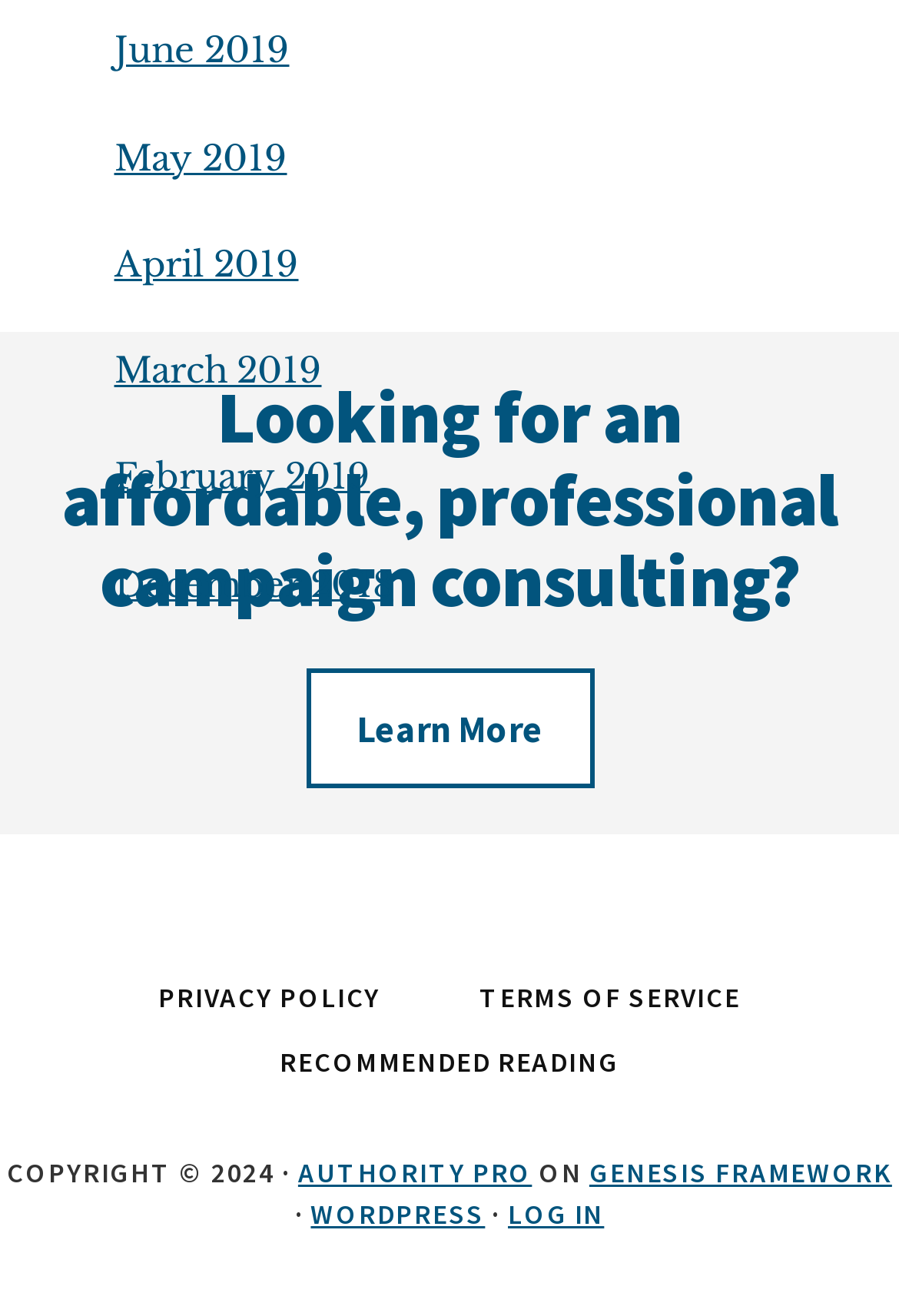Provide the bounding box coordinates for the specified HTML element described in this description: "April 2019". The coordinates should be four float numbers ranging from 0 to 1, in the format [left, top, right, bottom].

[0.127, 0.184, 0.332, 0.217]